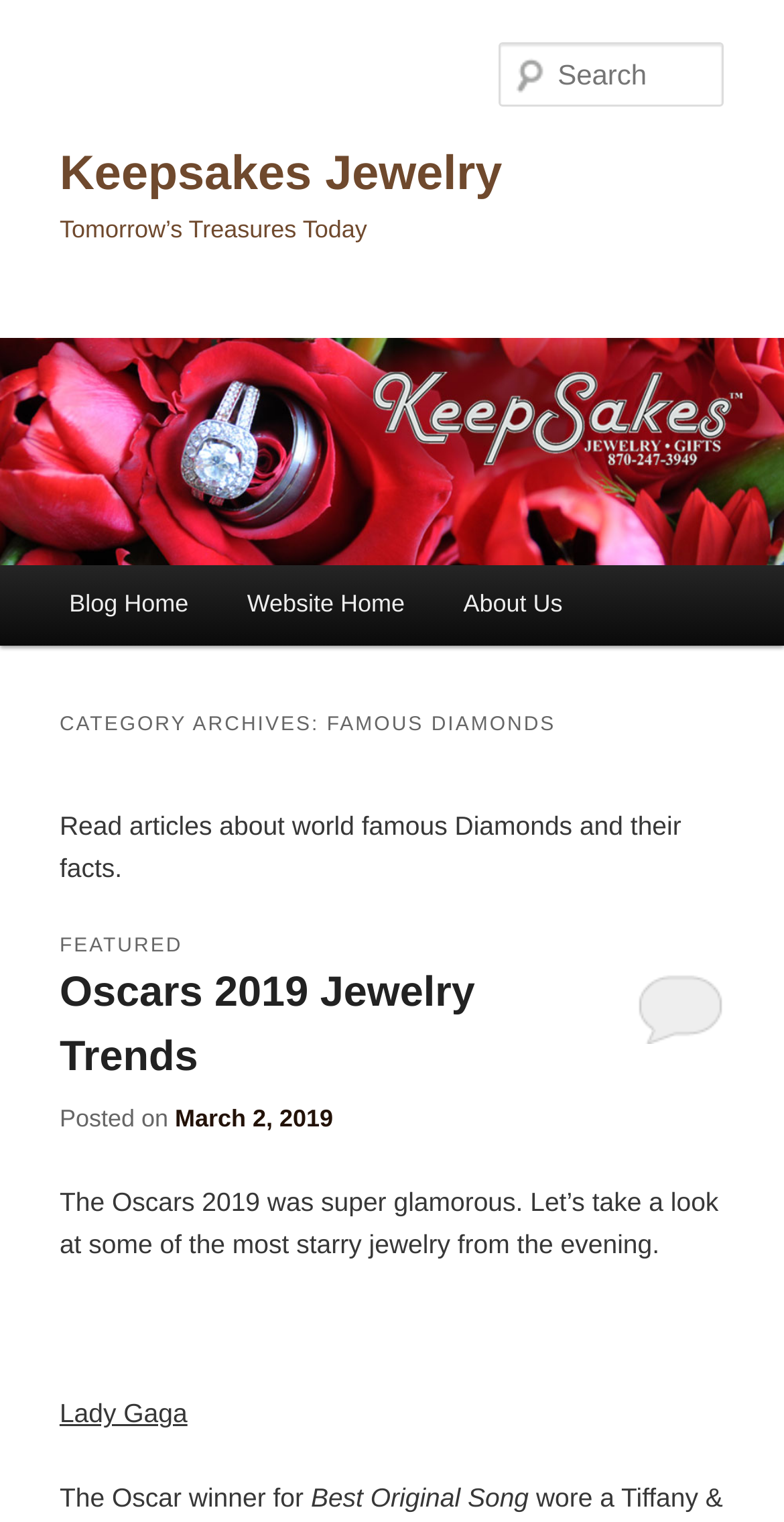Based on the image, provide a detailed and complete answer to the question: 
What is the award won by Lady Gaga?

The award won by Lady Gaga can be determined by looking at the text 'The Oscar winner for Best Original Song' which suggests that Lady Gaga won the award for Best Original Song.